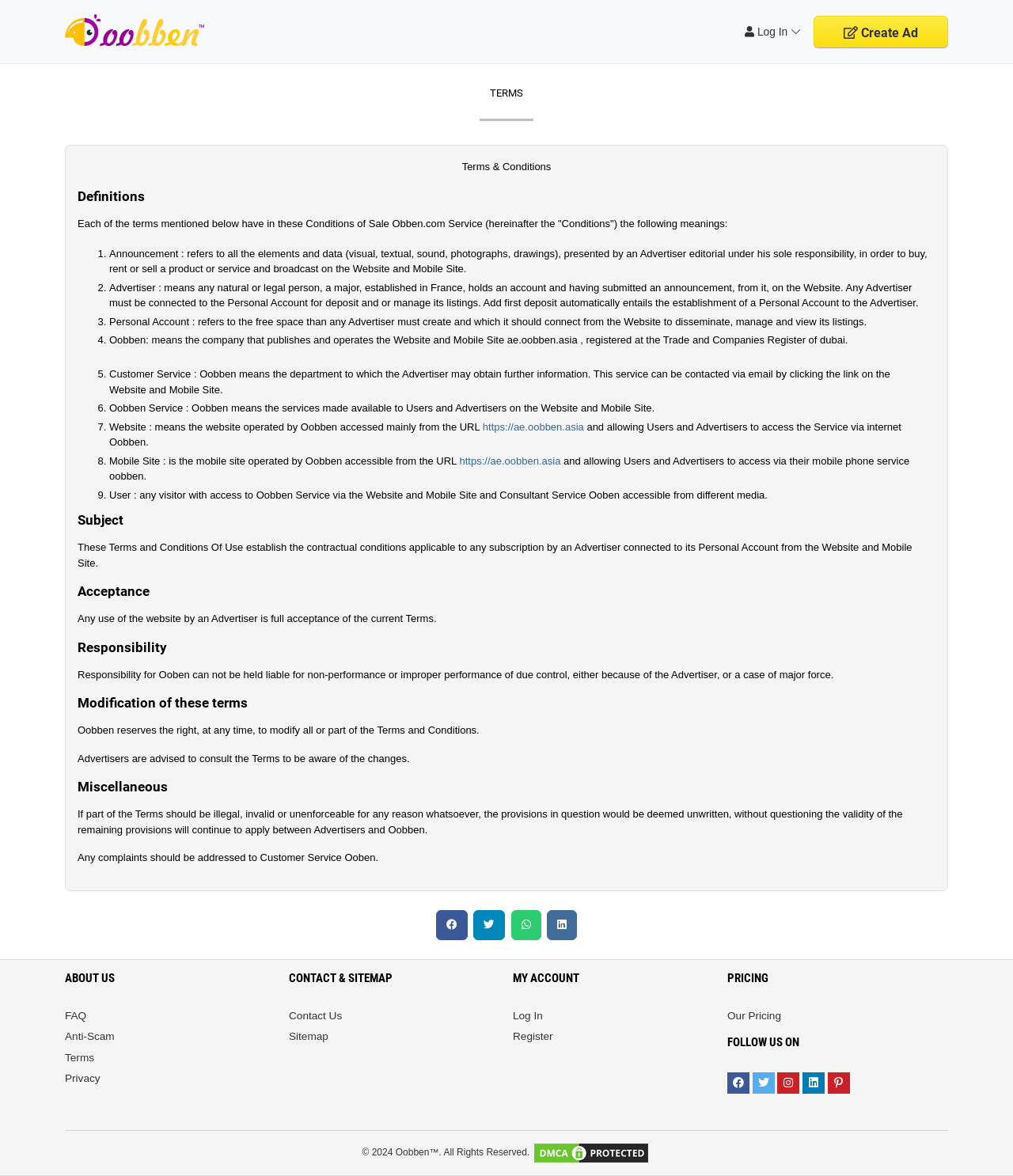Using the provided element description "Anti-Scam", determine the bounding box coordinates of the UI element.

[0.064, 0.876, 0.113, 0.886]